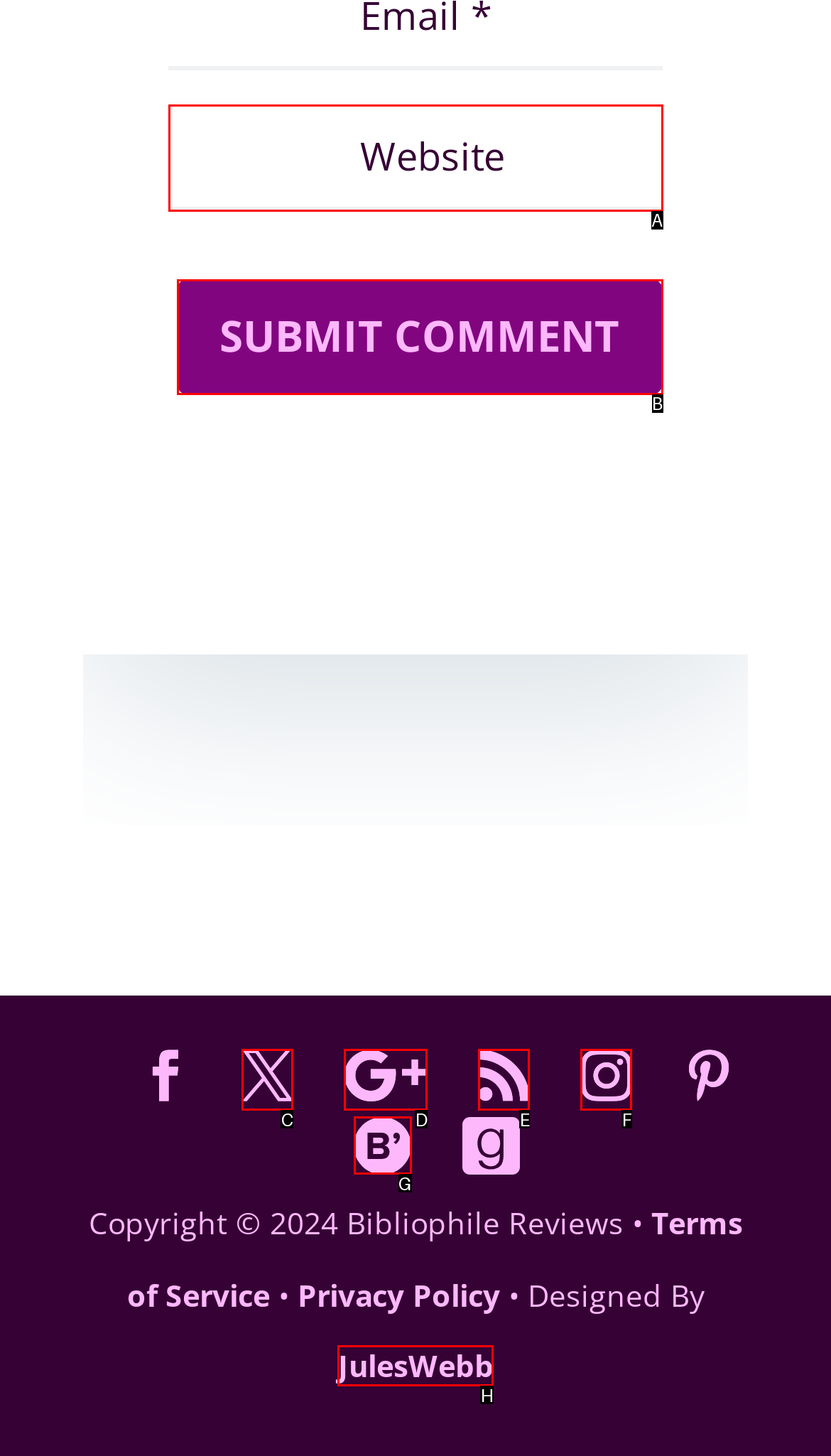Identify the letter of the UI element needed to carry out the task: Visit JulesWebb
Reply with the letter of the chosen option.

H